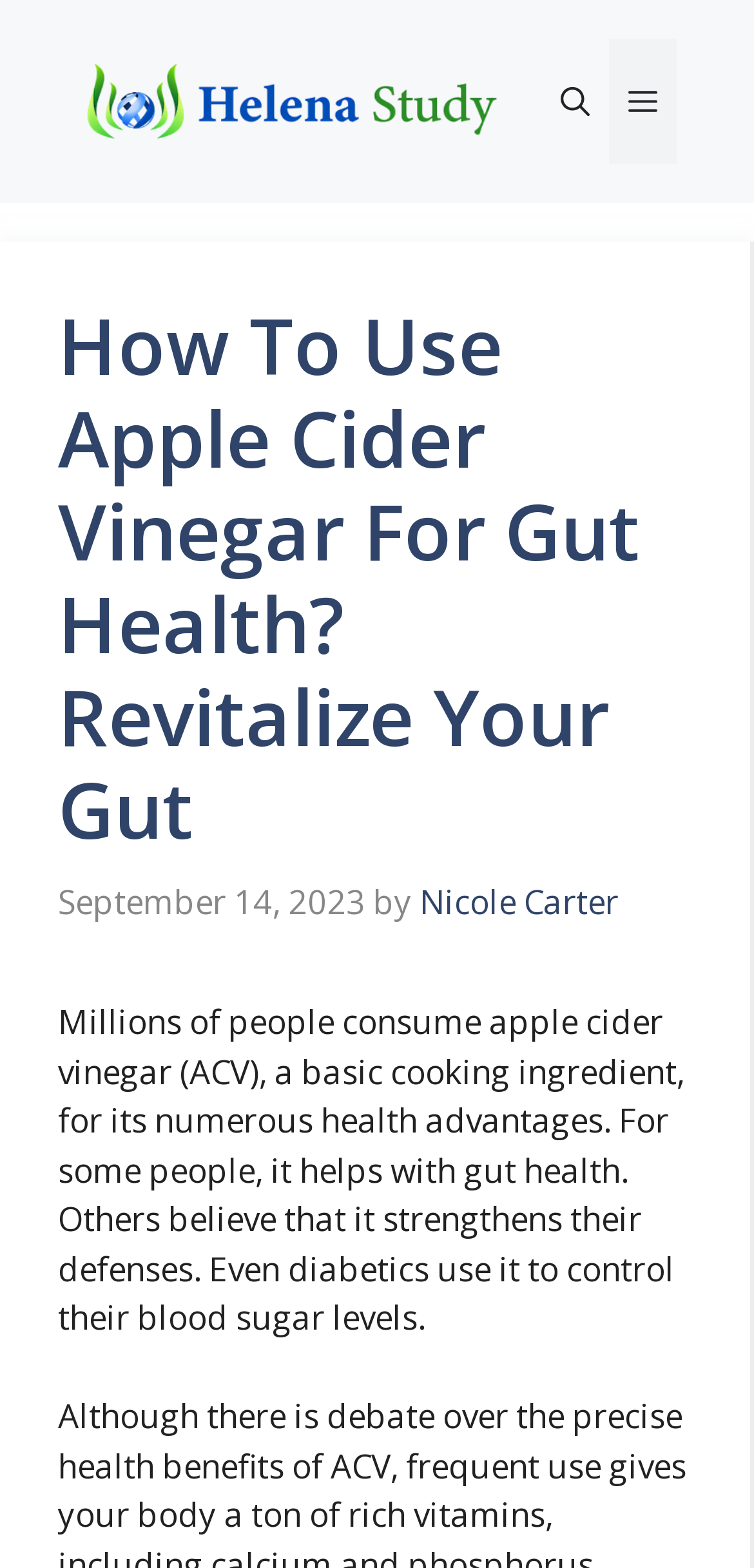Describe the webpage in detail, including text, images, and layout.

The webpage is about the health benefits of apple cider vinegar, specifically its impact on gut health. At the top of the page, there is a banner with the site's name, accompanied by a link to "Helena Study" with an associated image. To the right of the banner, there is a navigation section with a mobile toggle button, an "Open search" button, and a "Menu" button that expands to reveal a primary menu.

Below the navigation section, there is a header area with a heading that reads "How To Use Apple Cider Vinegar For Gut Health? Revitalize Your Gut". This heading is followed by a timestamp indicating that the article was published on September 14, 2023, and the author's name, Nicole Carter.

The main content of the page starts with a paragraph of text that discusses the health benefits of apple cider vinegar, including its use for gut health and its perceived benefits for strengthening defenses and controlling blood sugar levels in diabetics.